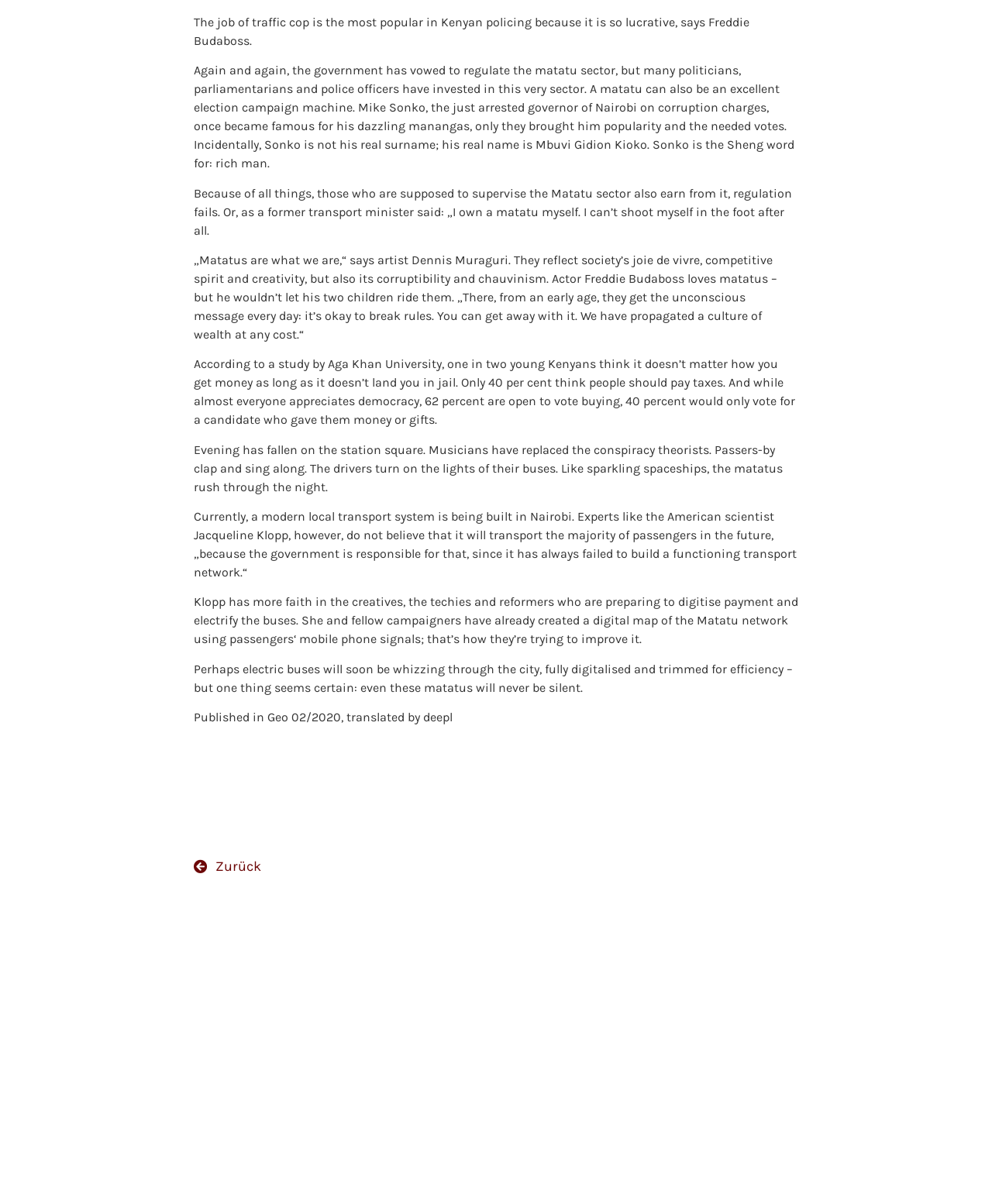Give a concise answer of one word or phrase to the question: 
What is the occupation of Freddie Budaboss?

Actor